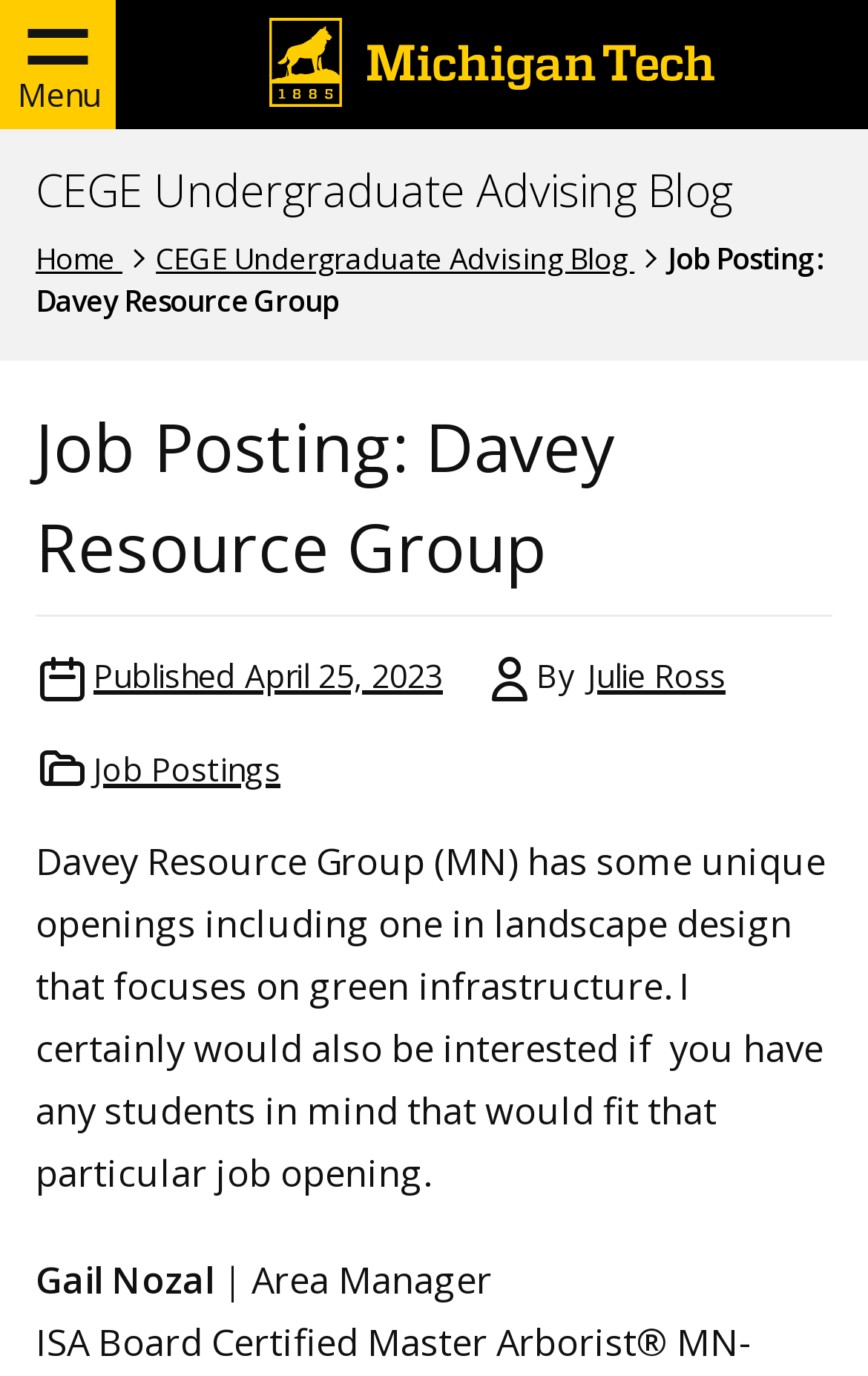What is the title of the blog?
Based on the image, give a concise answer in the form of a single word or short phrase.

CEGE Undergraduate Advising Blog